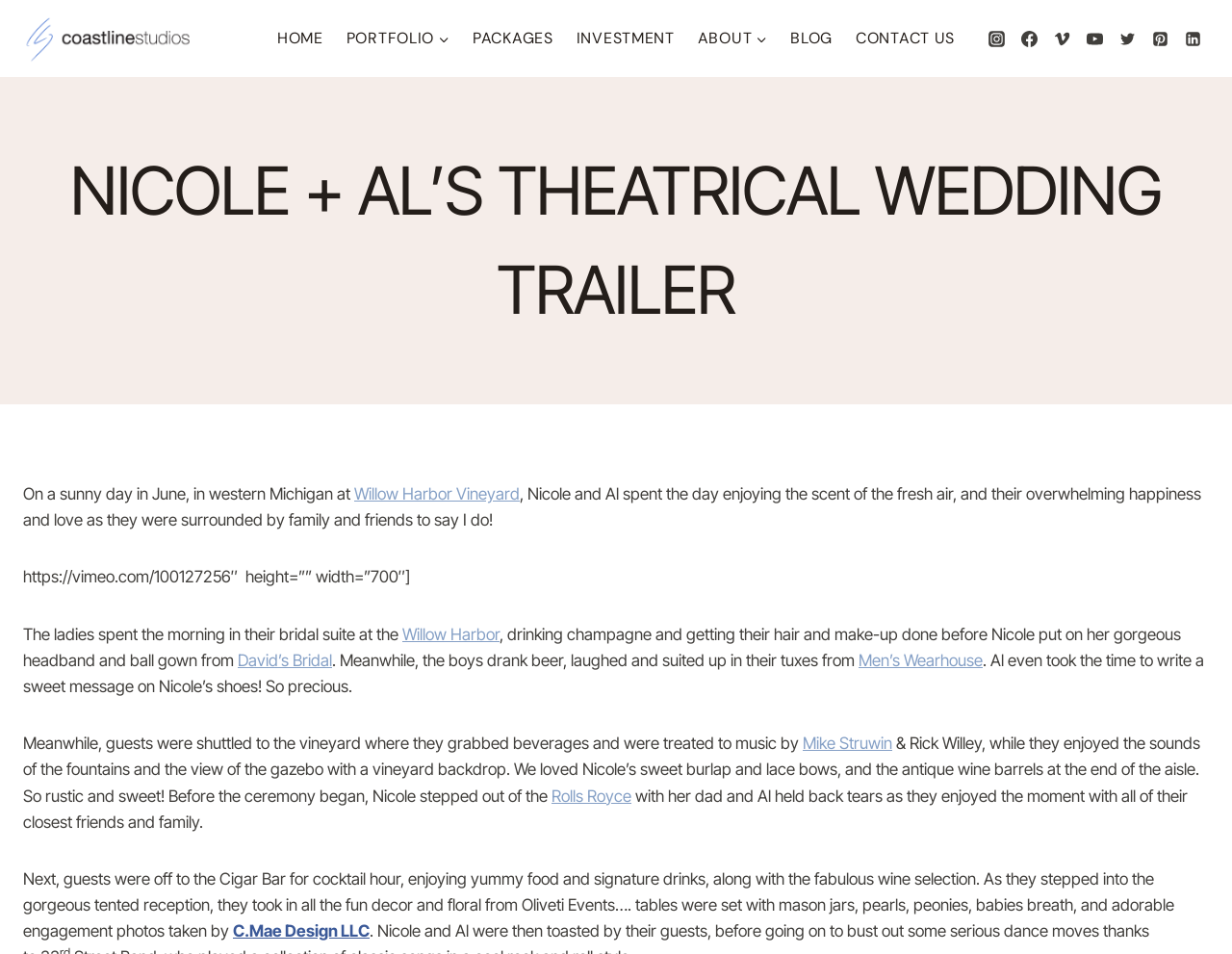Identify the bounding box coordinates of the area you need to click to perform the following instruction: "Visit the 'PORTFOLIO' page".

[0.272, 0.024, 0.374, 0.056]